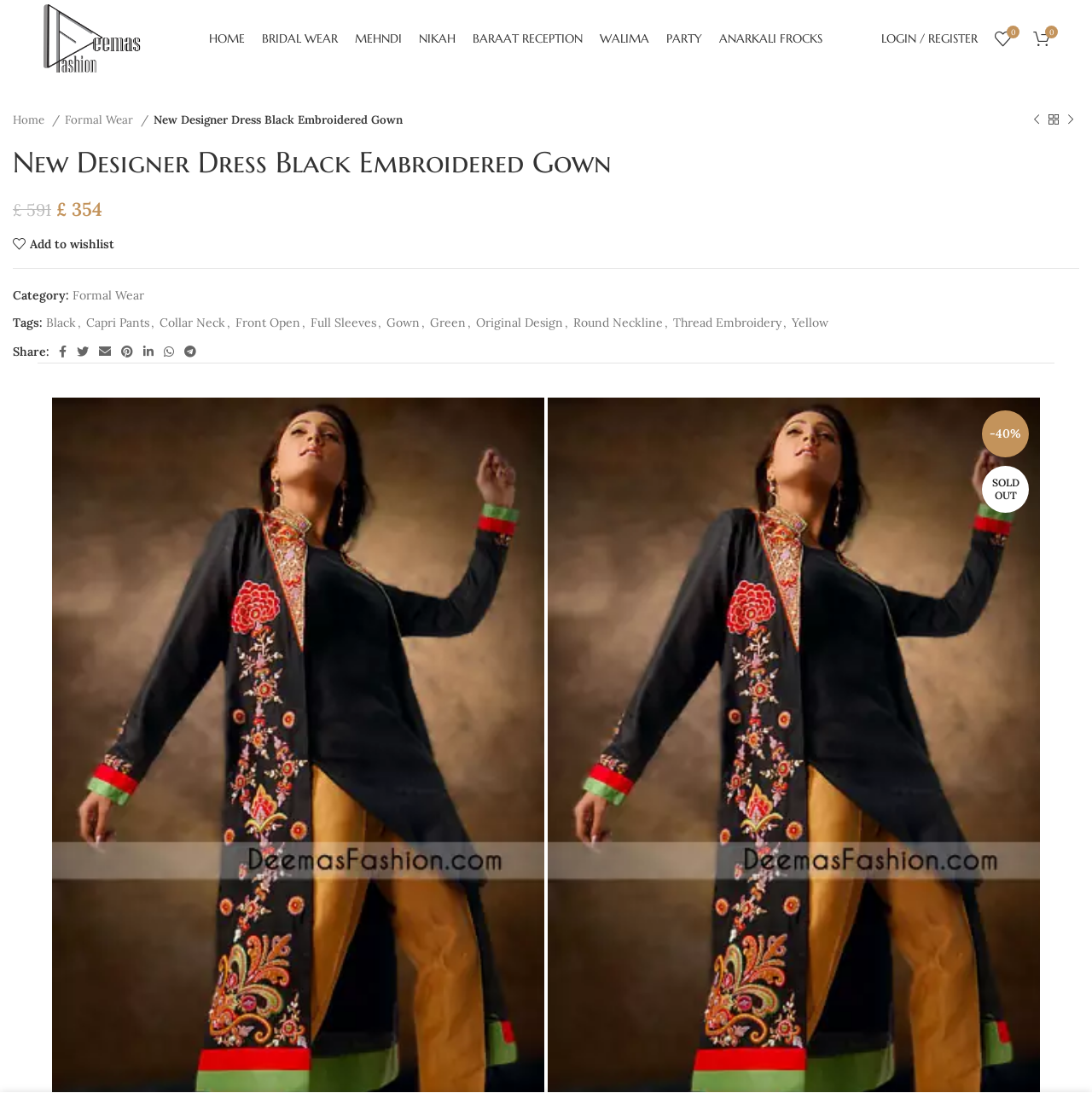How many images are on the webpage?
Please answer the question with a single word or phrase, referencing the image.

2